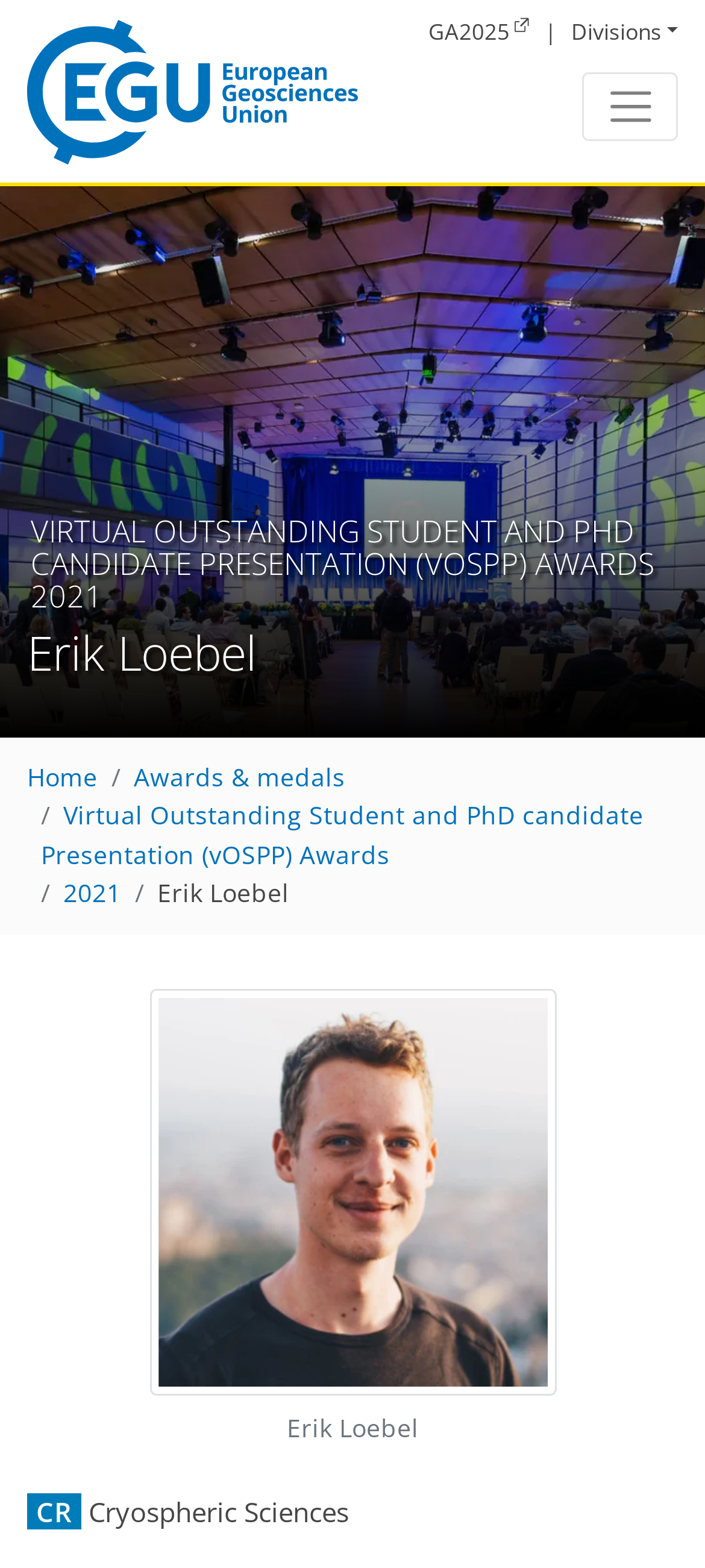Provide a brief response to the question using a single word or phrase: 
What is the logo of the organization?

EGU logo